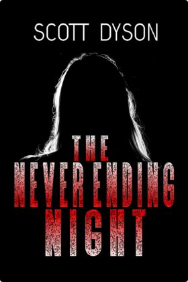Respond with a single word or phrase to the following question:
What color is the author's name displayed in?

White